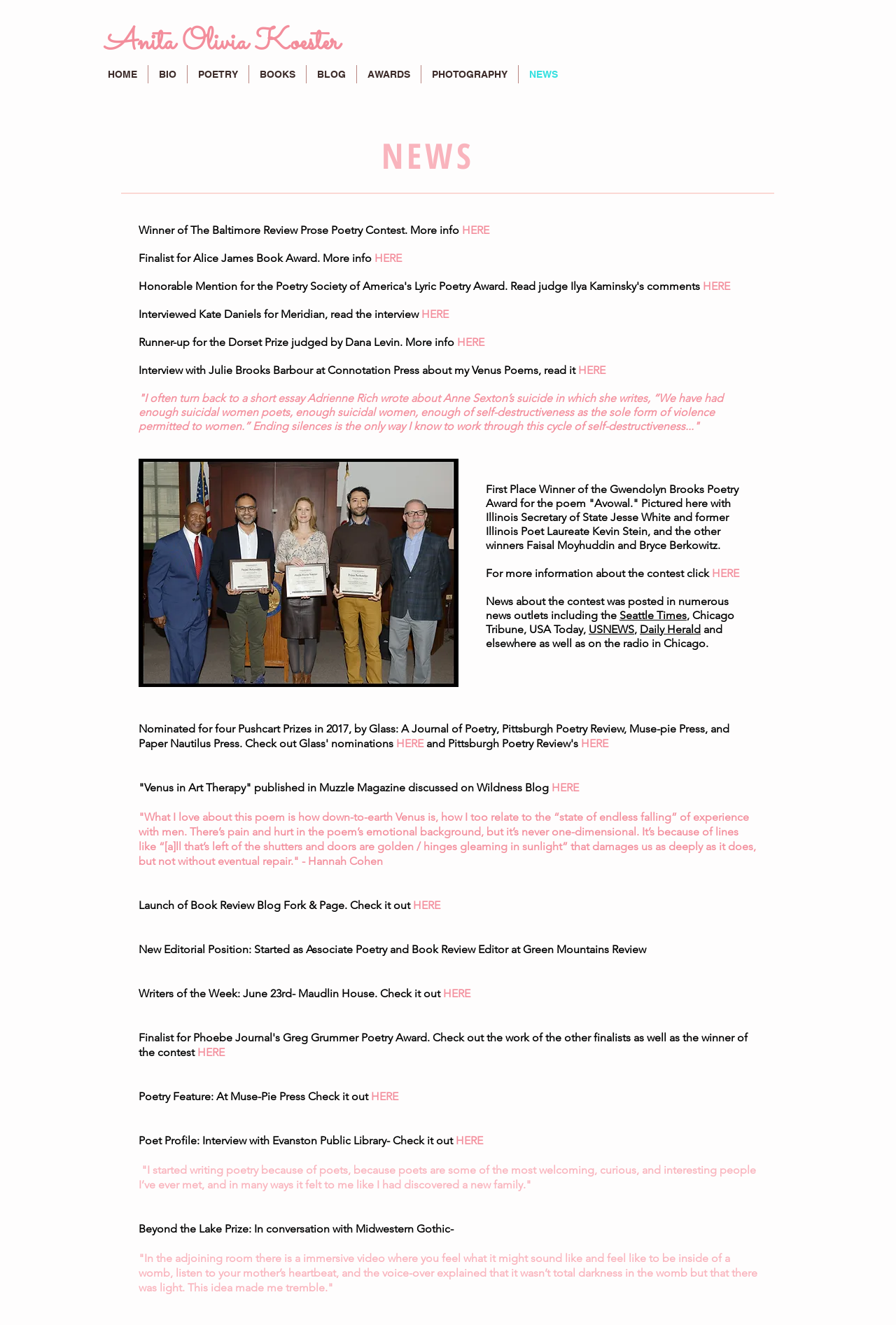Could you specify the bounding box coordinates for the clickable section to complete the following instruction: "View the Gwendolyn Brooks Poetry Award 2017 Winners"?

[0.155, 0.346, 0.512, 0.518]